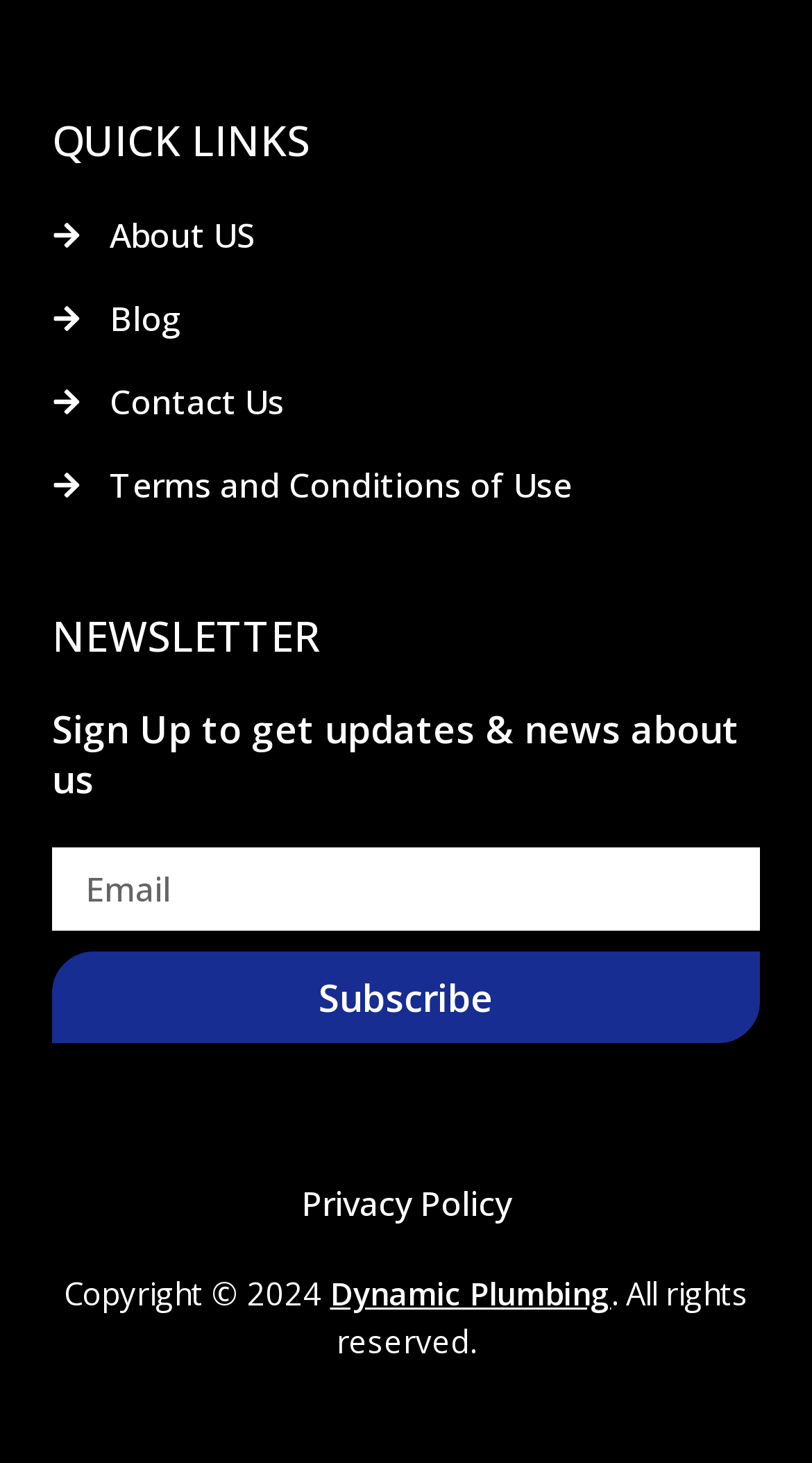Please mark the clickable region by giving the bounding box coordinates needed to complete this instruction: "View Privacy Policy".

[0.371, 0.806, 0.629, 0.84]